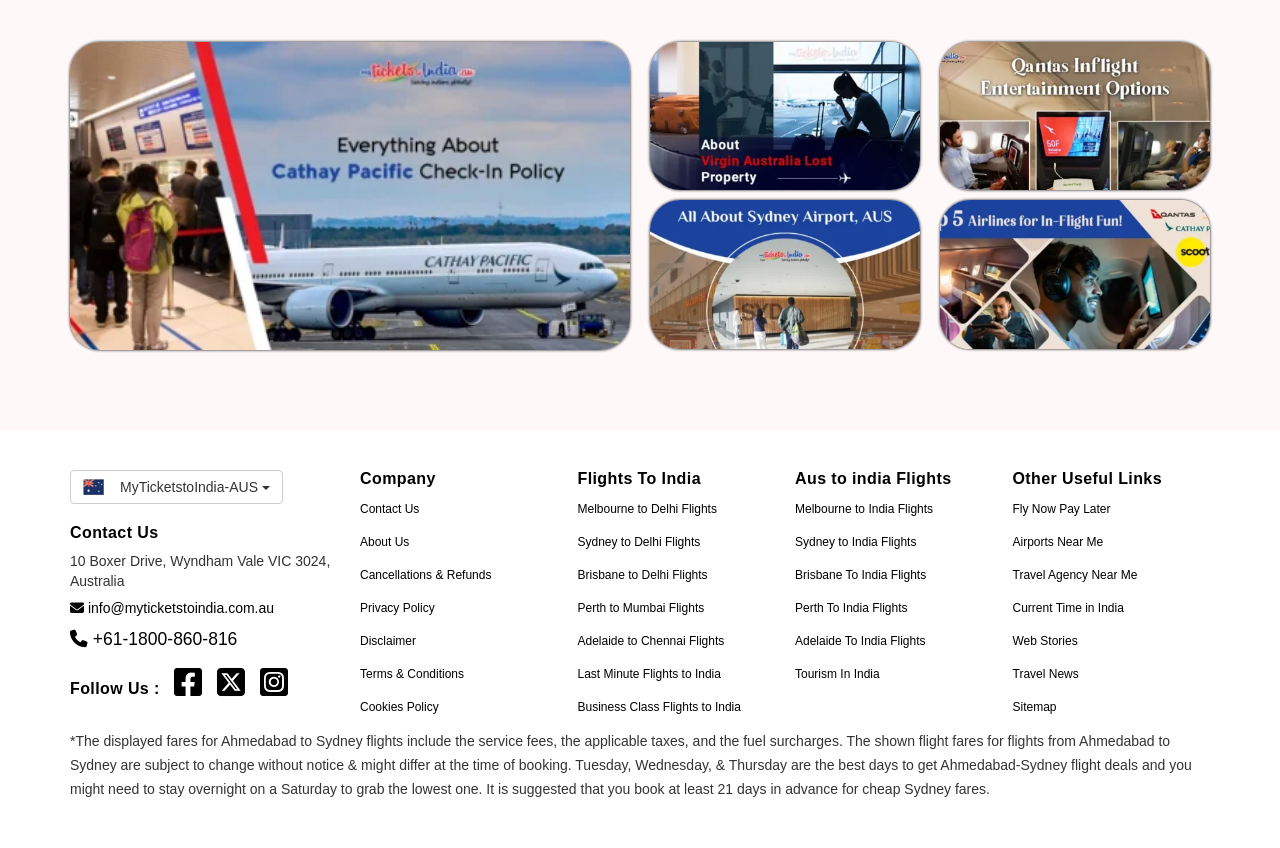What are the social media platforms the company follows? Examine the screenshot and reply using just one word or a brief phrase.

Facebook, Instagram, Twitter